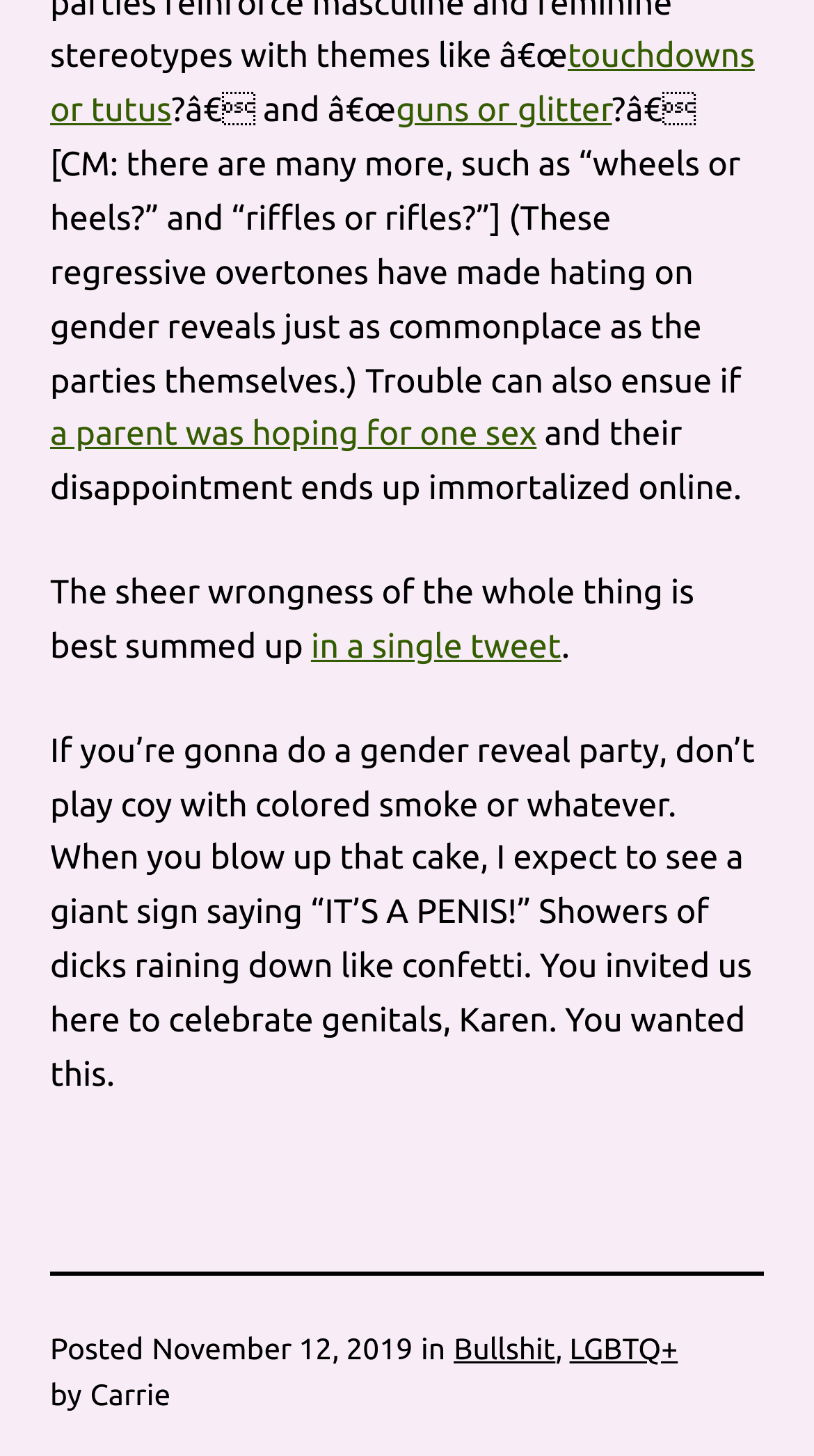Bounding box coordinates are specified in the format (top-left x, top-left y, bottom-right x, bottom-right y). All values are floating point numbers bounded between 0 and 1. Please provide the bounding box coordinate of the region this sentence describes: in a single tweet

[0.382, 0.431, 0.69, 0.457]